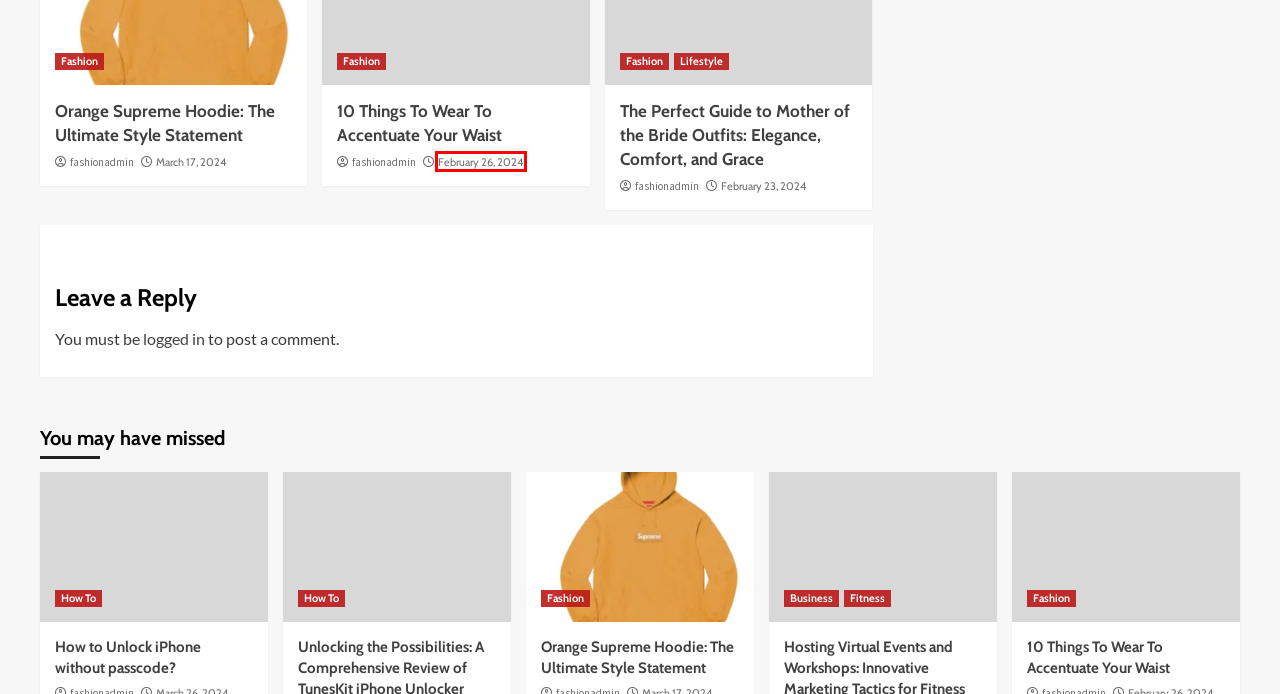You have a screenshot of a webpage, and a red bounding box highlights an element. Select the webpage description that best fits the new page after clicking the element within the bounding box. Options are:
A. February 2024 - The Fashion County
B. Health Archives - The Fashion County
C. March 2024 - The Fashion County
D. Log In ‹ The Fashion County — WordPress
E. Orange Supreme Hoodie: The Ultimate Style Statement
F. September 2023 - The Fashion County
G. Copper Beads and Findings
H. How To Archives - The Fashion County

A